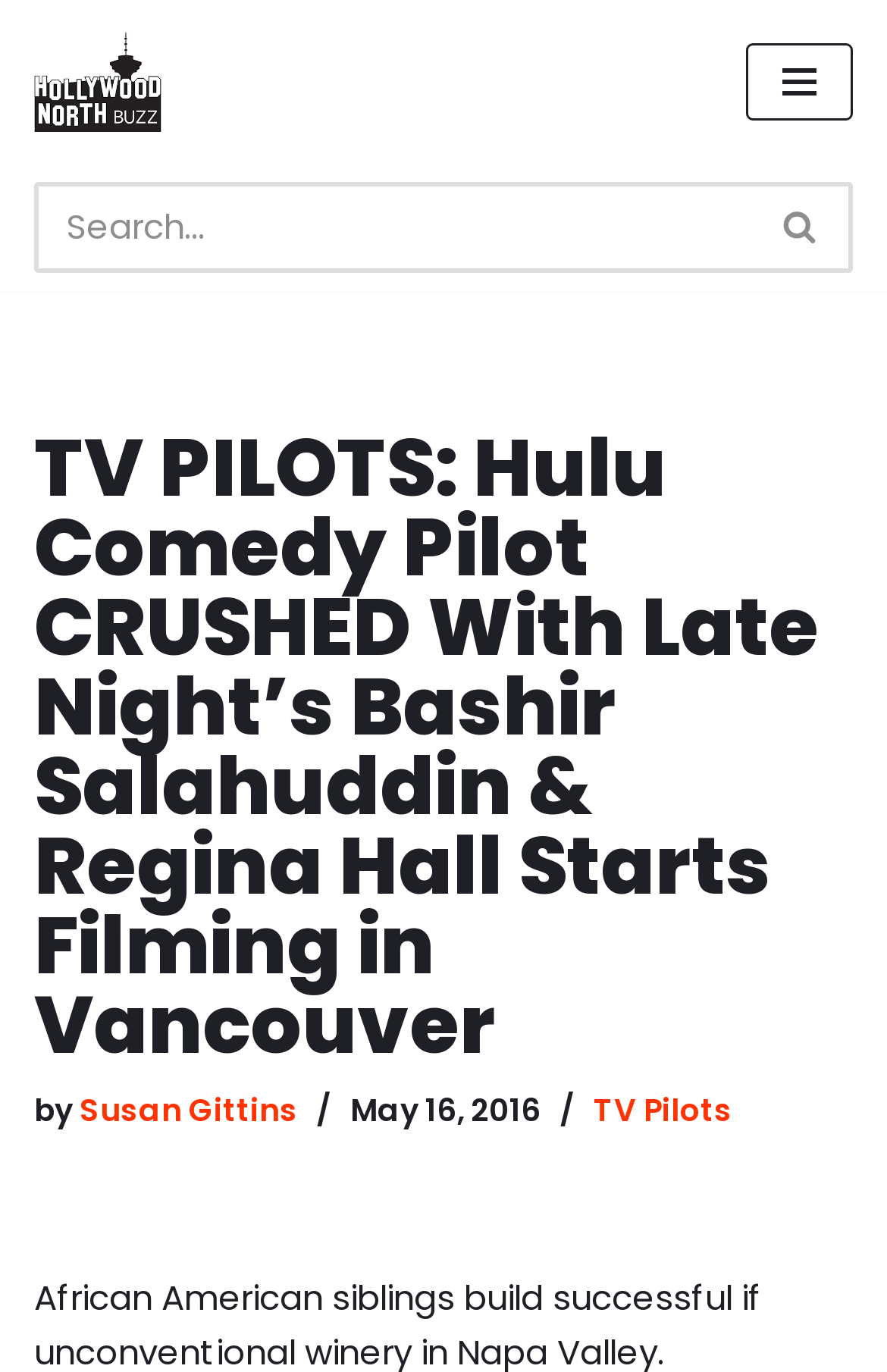Look at the image and give a detailed response to the following question: What is the website's tagline?

The question asks for the website's tagline. The tagline is mentioned in the webpage as a link 'Hollywood North Buzz Covering Vancouver's Film & TV scene since 2010'. This information can be found at the top of the webpage.